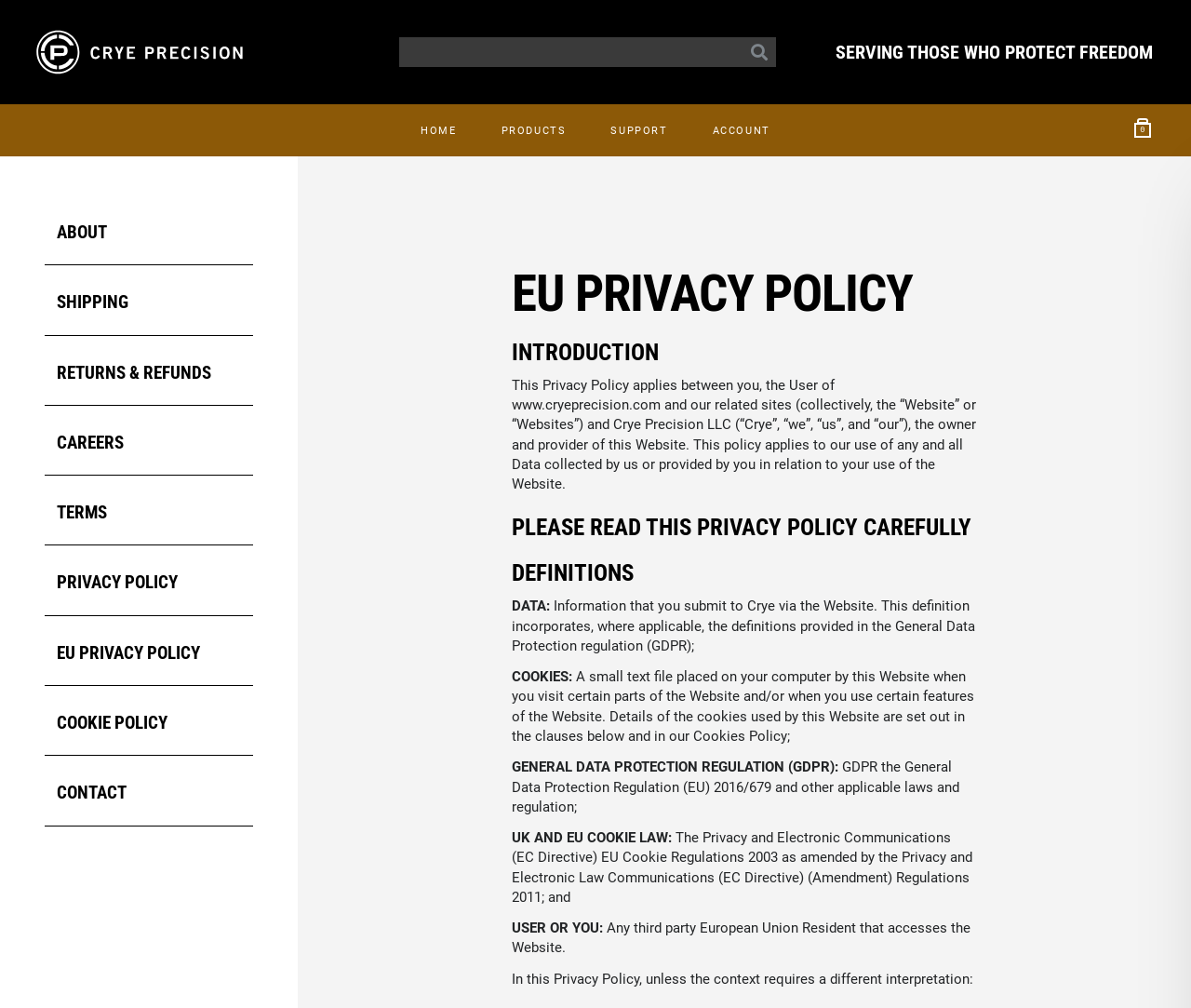Please locate and retrieve the main header text of the webpage.

EU PRIVACY POLICY